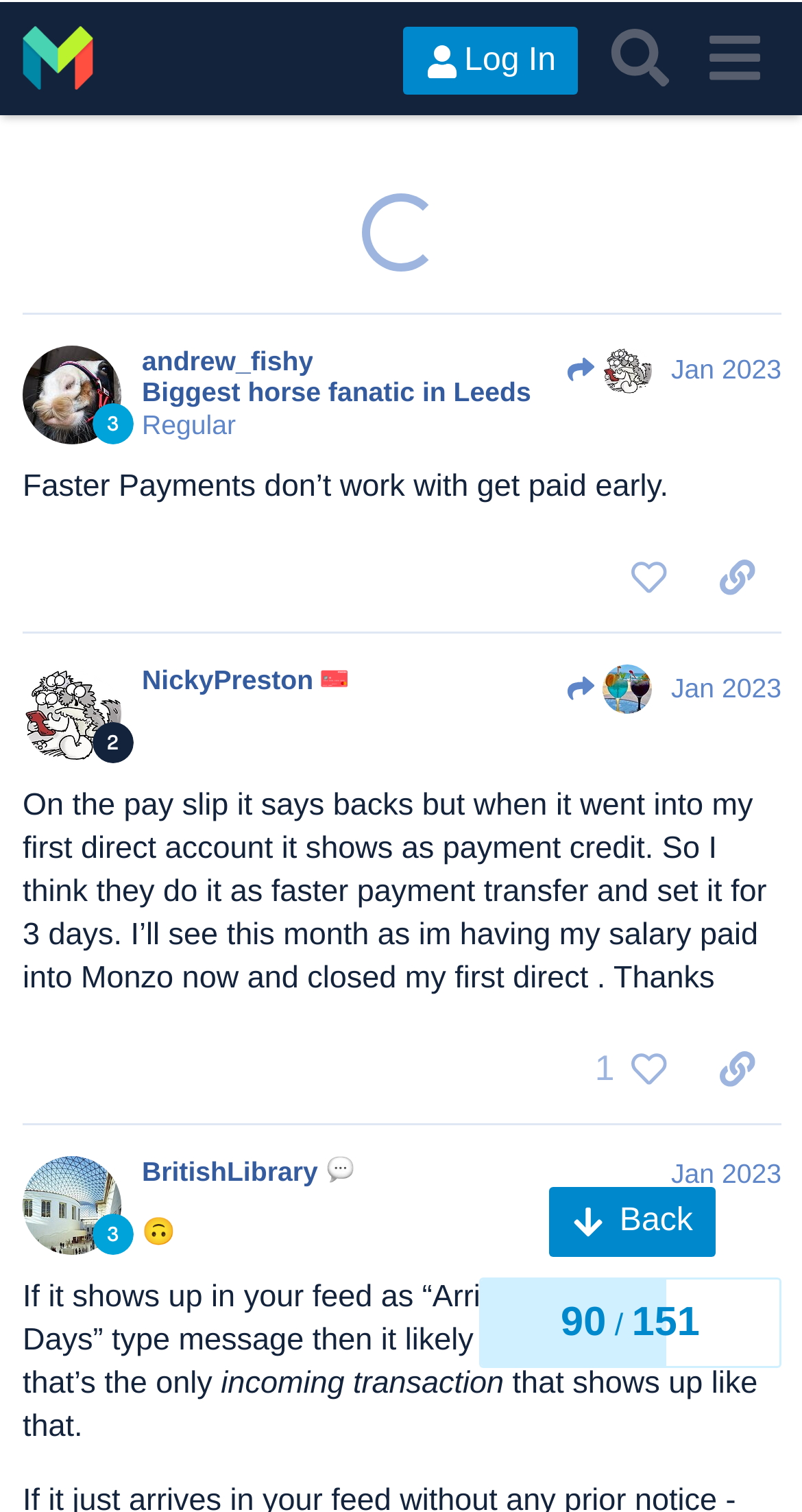Determine the bounding box coordinates of the section I need to click to execute the following instruction: "Click the 'Monzo Chat' link". Provide the coordinates as four float numbers between 0 and 1, i.e., [left, top, right, bottom].

[0.137, 0.043, 0.354, 0.064]